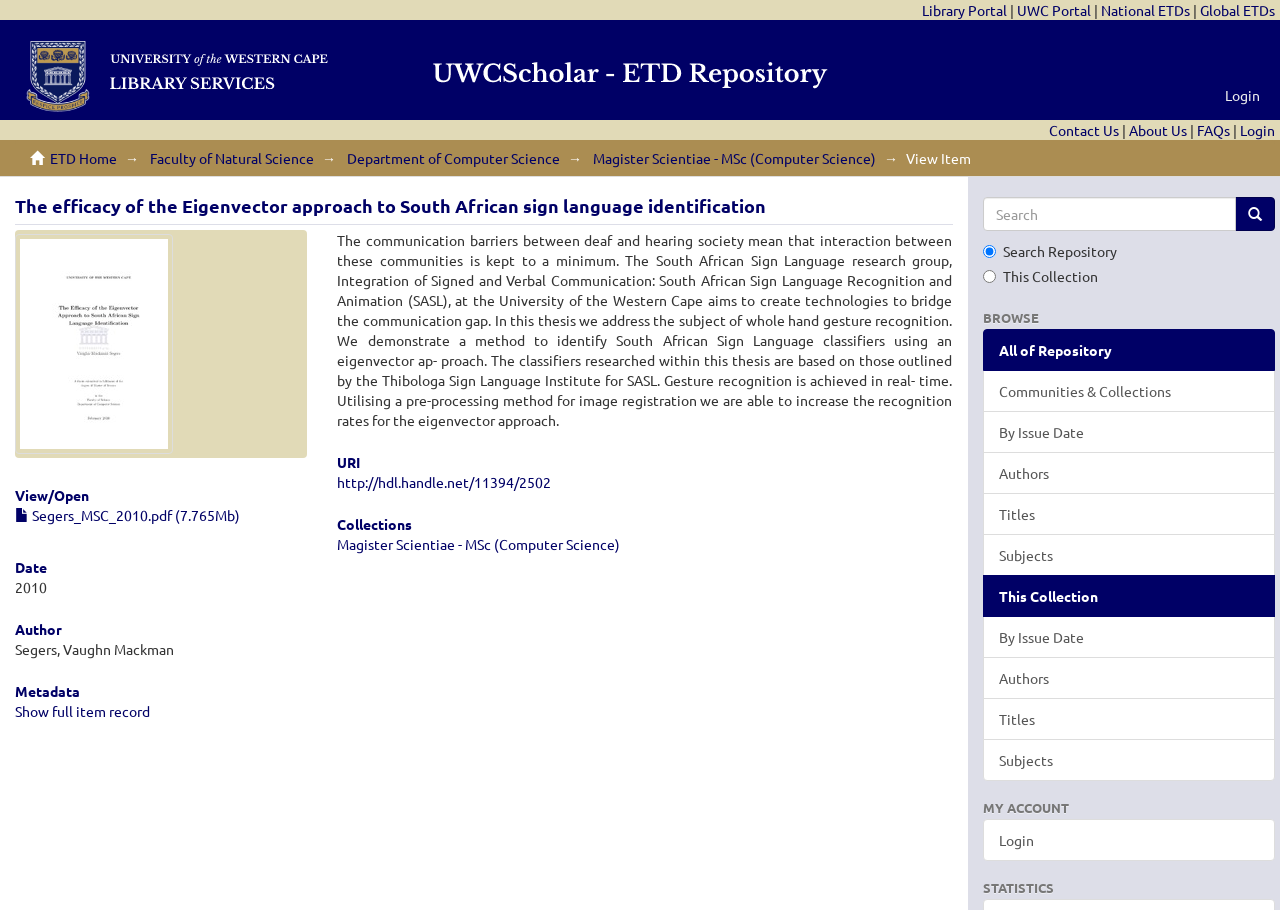Identify the bounding box coordinates of the area that should be clicked in order to complete the given instruction: "Go to the 'About Us' page". The bounding box coordinates should be four float numbers between 0 and 1, i.e., [left, top, right, bottom].

[0.882, 0.133, 0.927, 0.153]